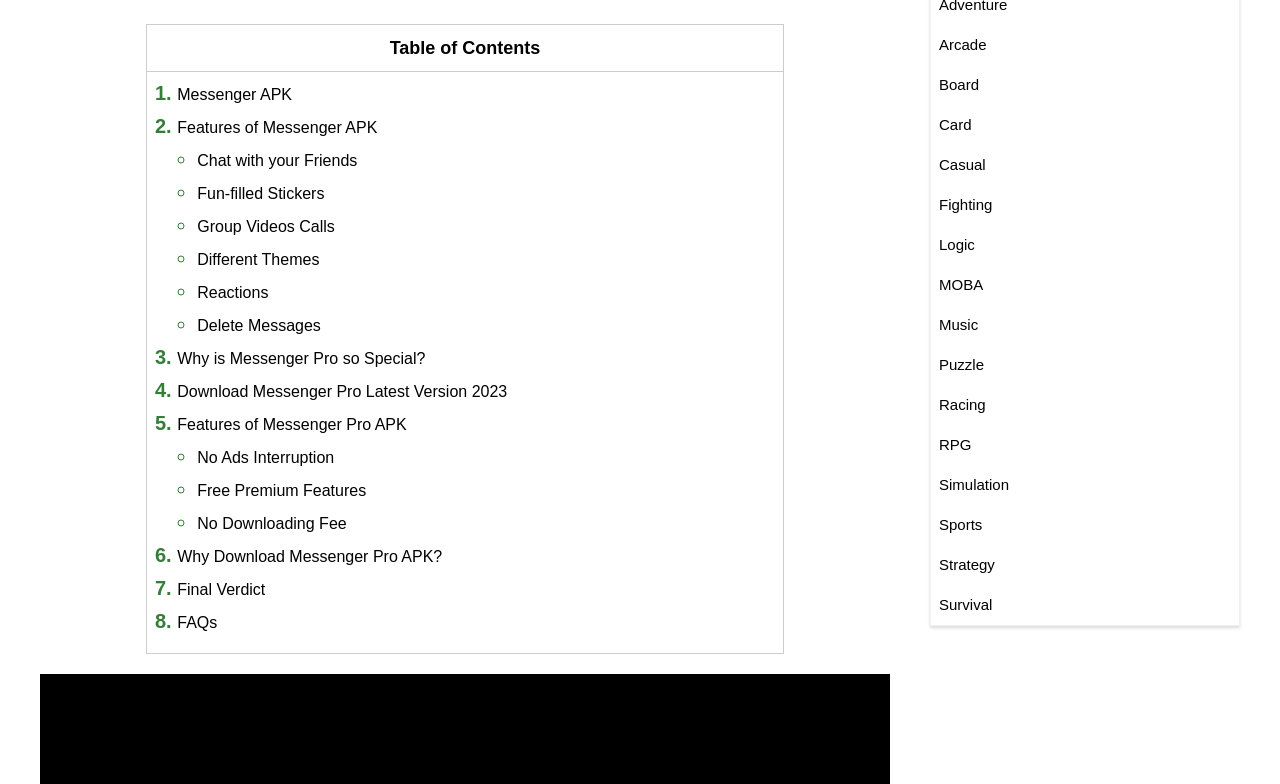Could you locate the bounding box coordinates for the section that should be clicked to accomplish this task: "Click on Messenger APK".

[0.138, 0.11, 0.228, 0.131]